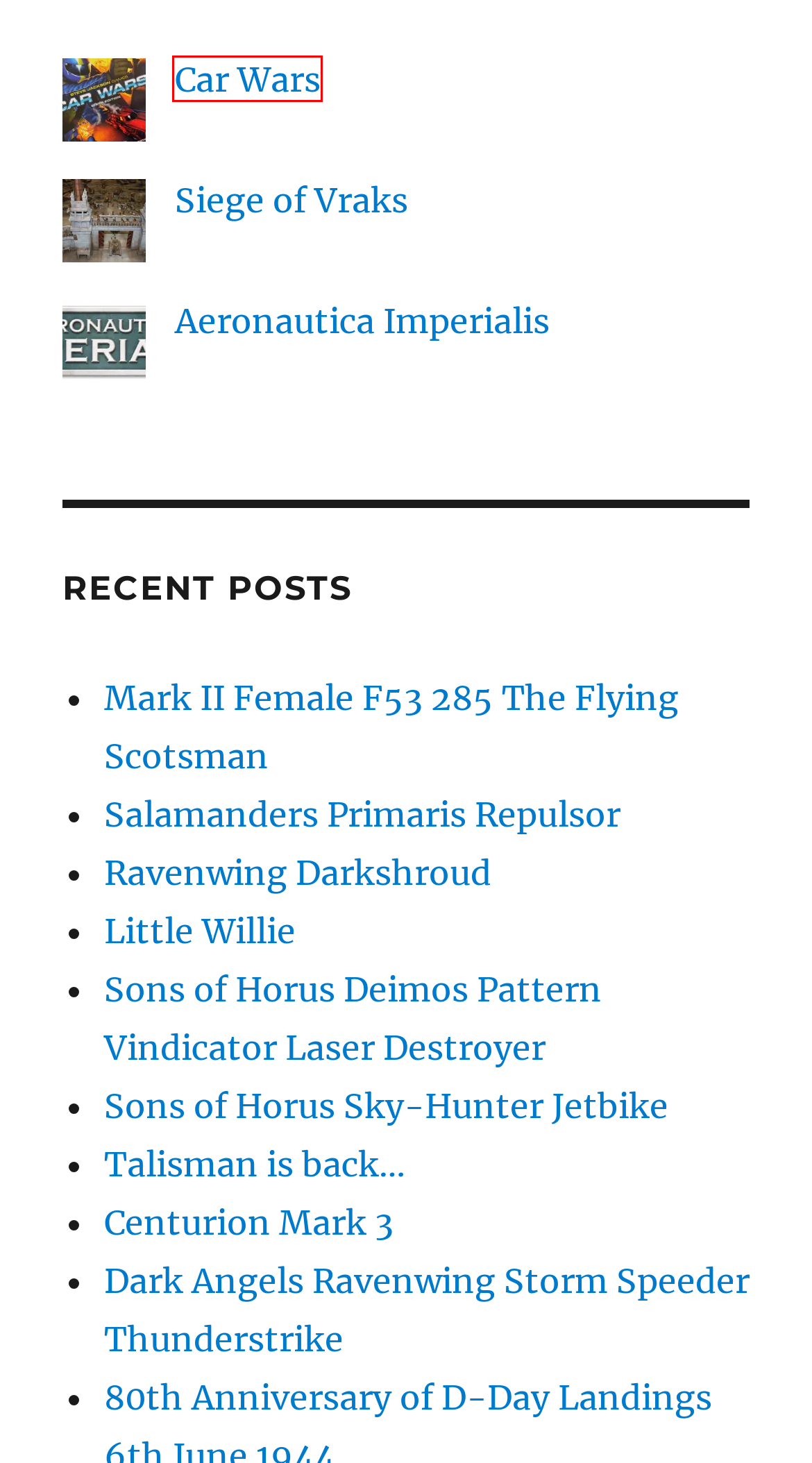Evaluate the webpage screenshot and identify the element within the red bounding box. Select the webpage description that best fits the new webpage after clicking the highlighted element. Here are the candidates:
A. Sons of Horus Sky-Hunter Jetbike - Felix's Gaming Pages
B. Little Willie - Felix's Gaming Pages
C. Dark Angels Ravenwing Storm Speeder Thunderstrike - Felix's Gaming Pages
D. Siege of Vraks - Felix's Gaming Pages
E. Car Wars - Felix's Gaming Pages
F. Mark II Female F53 285 The Flying Scotsman - Felix's Gaming Pages
G. Sons of Horus Deimos Pattern Vindicator Laser Destroyer - Felix's Gaming Pages
H. Salamanders Primaris Repulsor - Felix's Gaming Pages

E